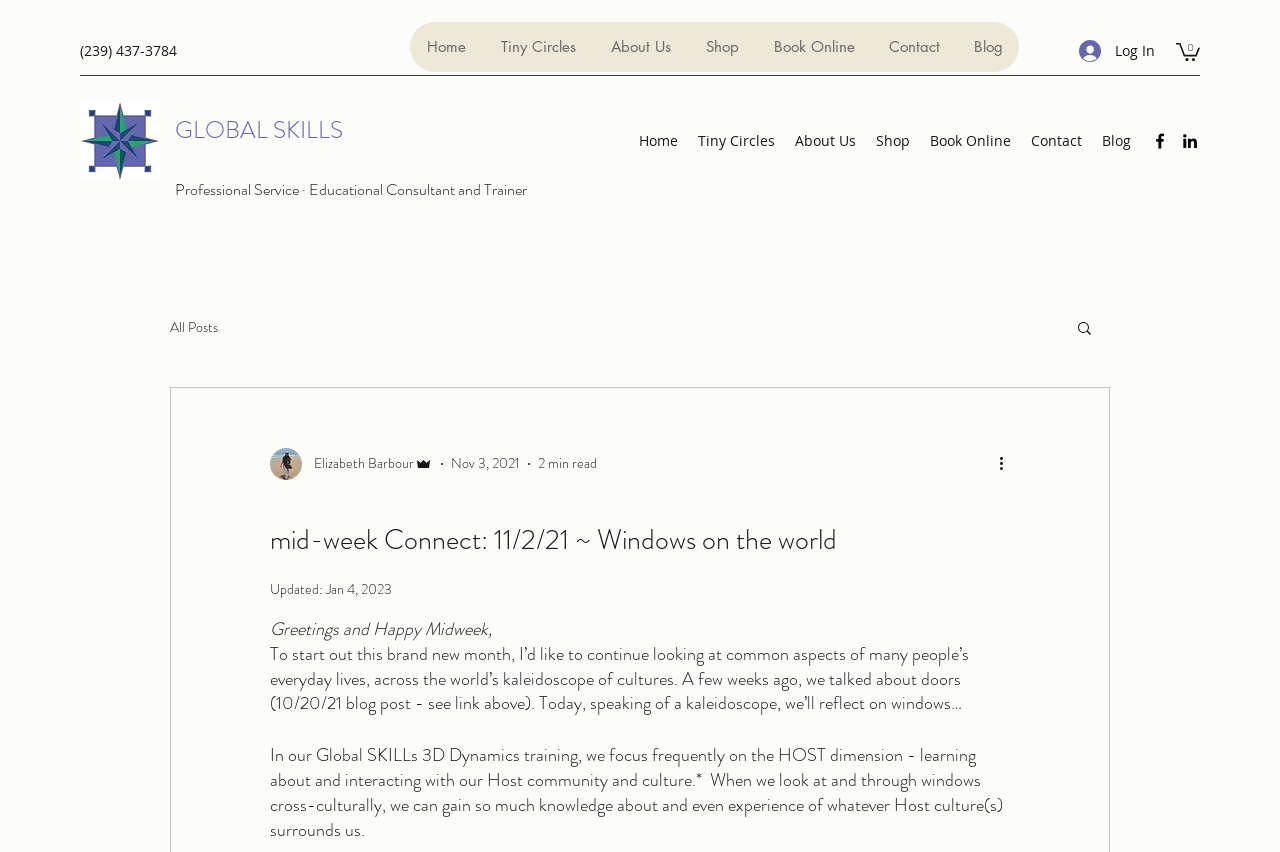Please specify the coordinates of the bounding box for the element that should be clicked to carry out this instruction: "View 'Today Jobs'". The coordinates must be four float numbers between 0 and 1, formatted as [left, top, right, bottom].

None